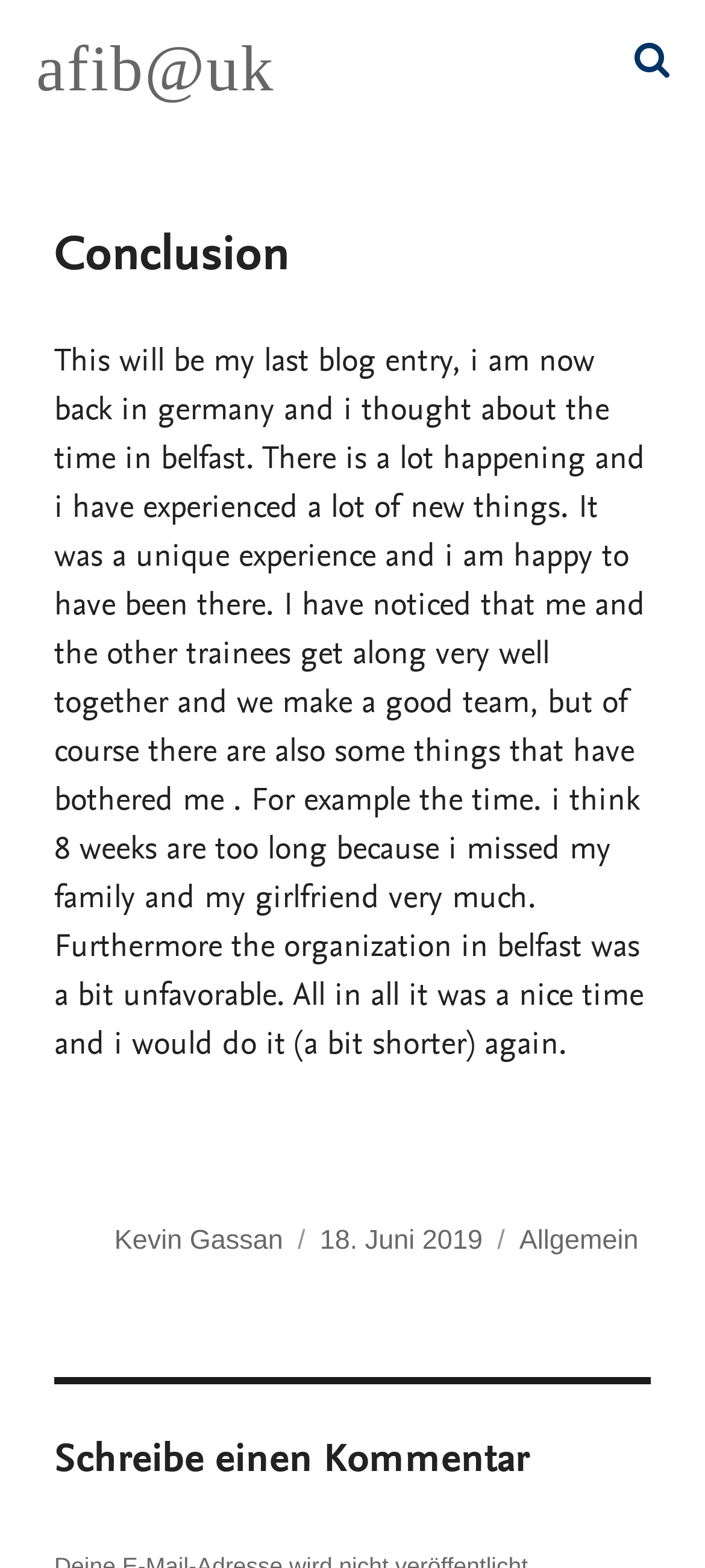Using the provided element description: "18. Juni 2019", identify the bounding box coordinates. The coordinates should be four floats between 0 and 1 in the order [left, top, right, bottom].

[0.454, 0.781, 0.685, 0.801]